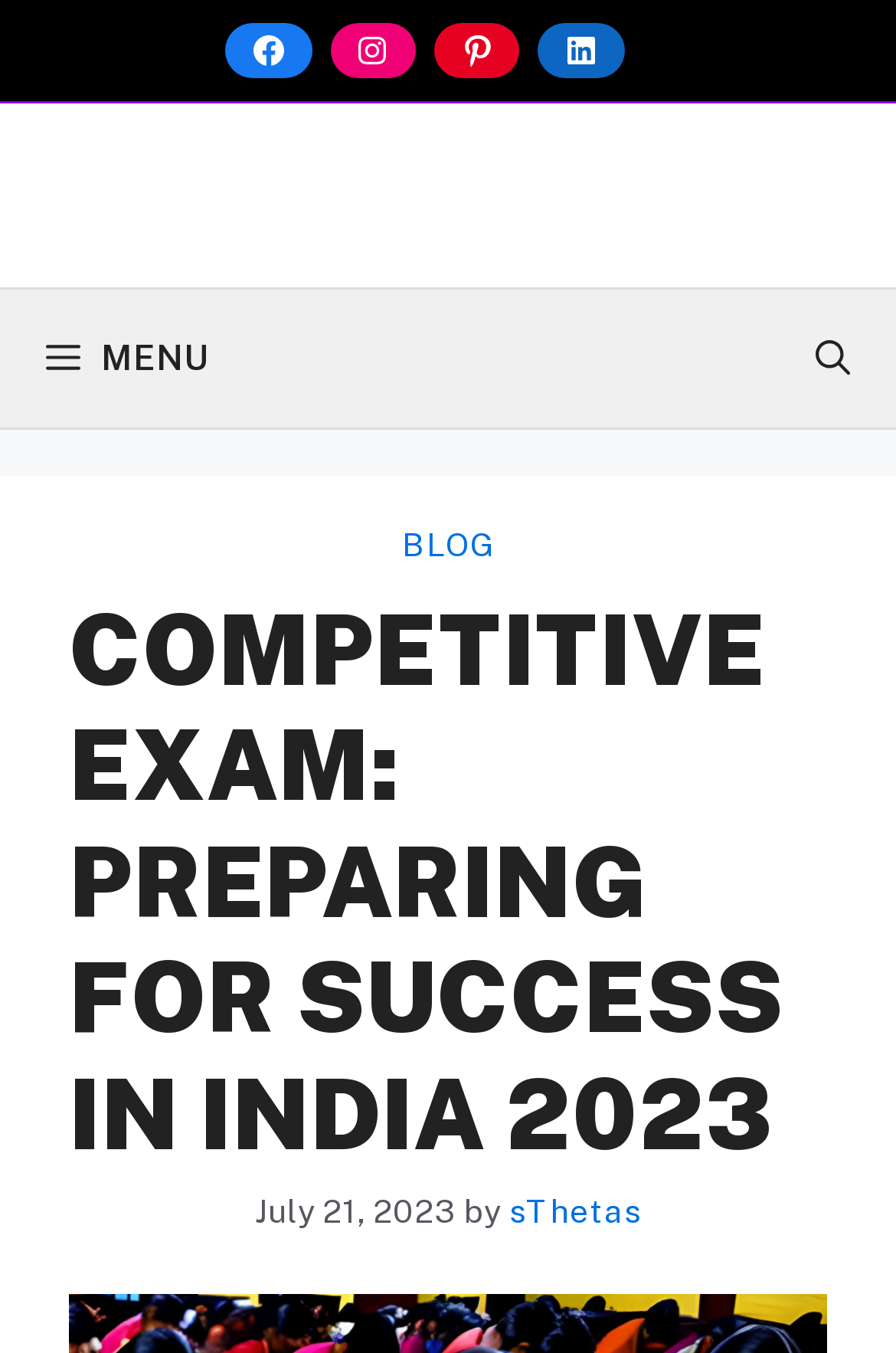Pinpoint the bounding box coordinates of the area that must be clicked to complete this instruction: "Visit the BLOG page".

[0.449, 0.389, 0.551, 0.416]